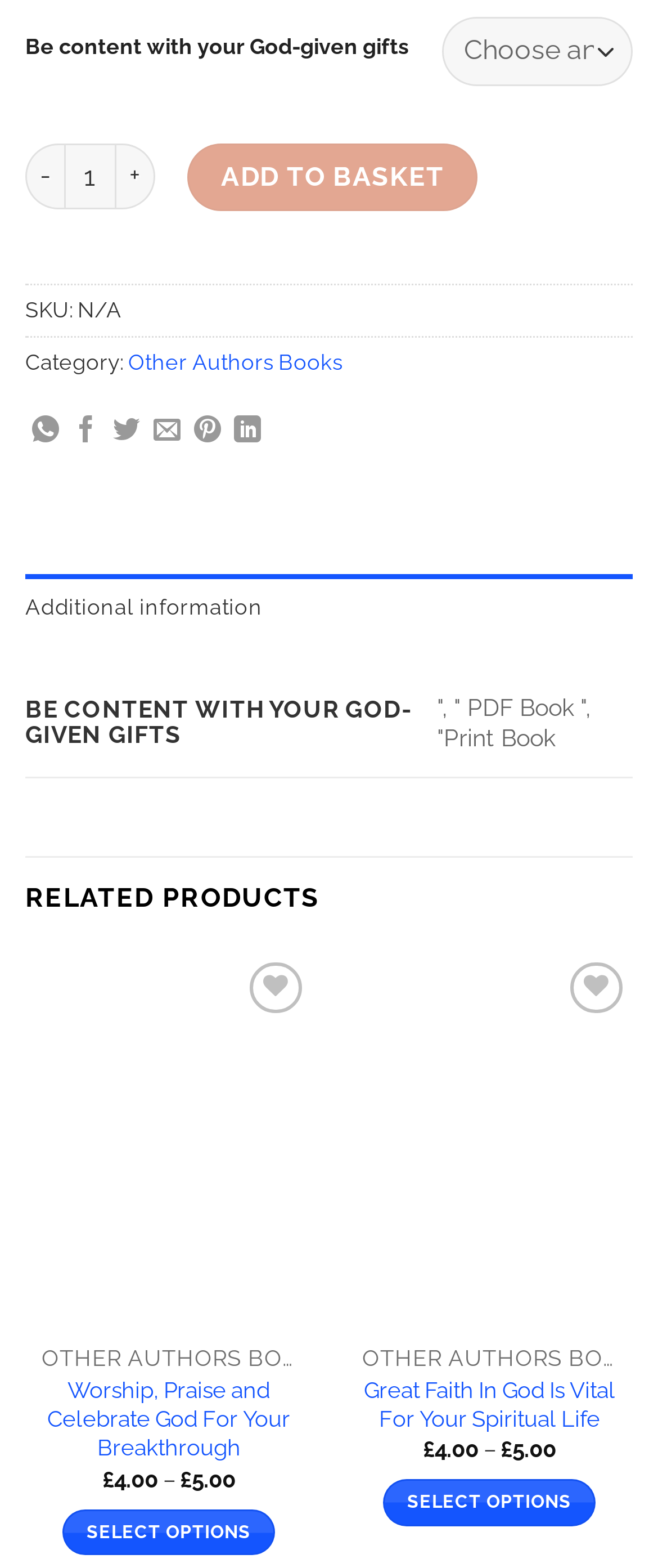Provide a one-word or brief phrase answer to the question:
What is the function of the '-' and '+' buttons?

Quantity adjustment